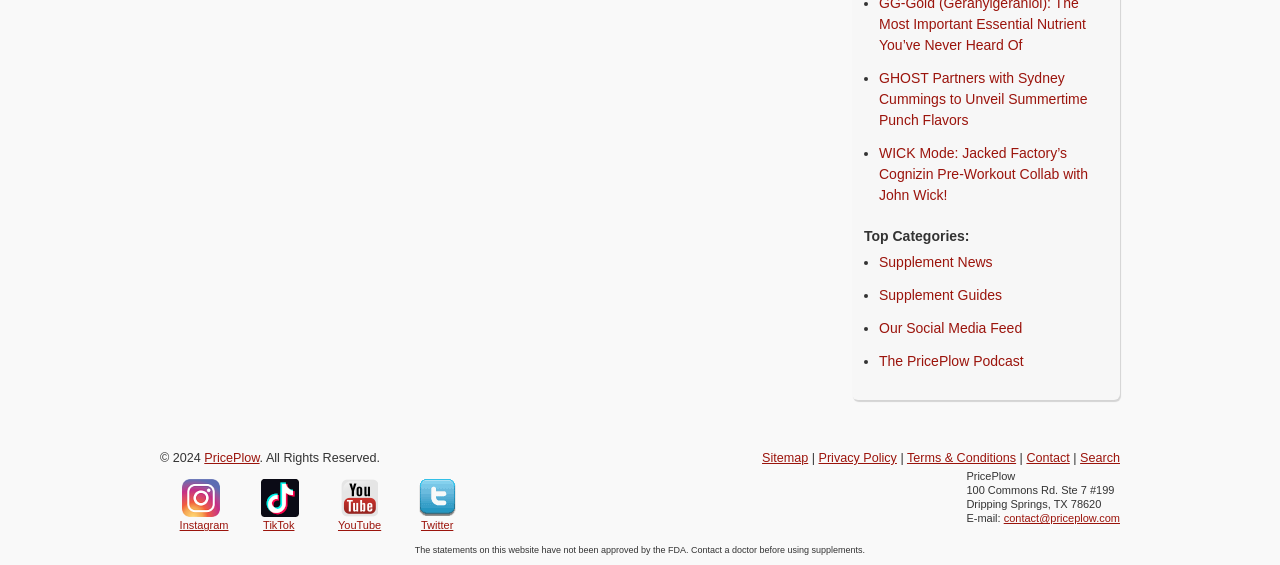Answer the question using only a single word or phrase: 
How many social media links are there?

4